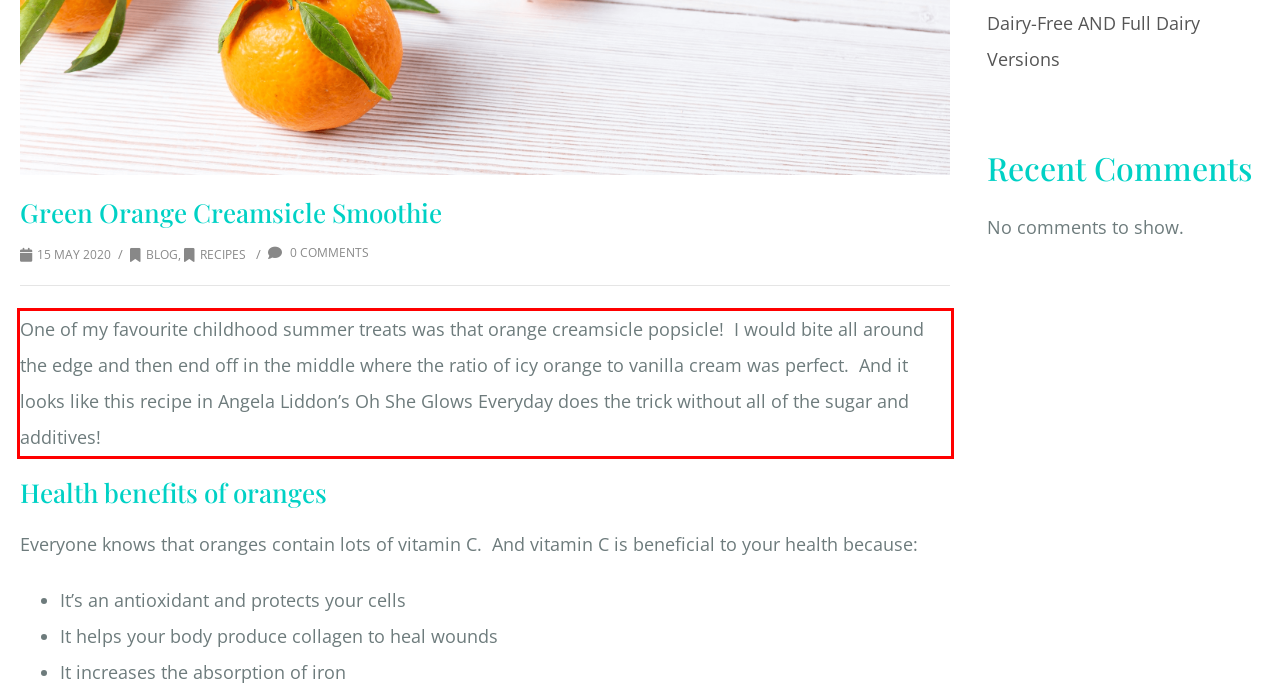Examine the webpage screenshot and use OCR to recognize and output the text within the red bounding box.

One of my favourite childhood summer treats was that orange creamsicle popsicle! I would bite all around the edge and then end off in the middle where the ratio of icy orange to vanilla cream was perfect. And it looks like this recipe in Angela Liddon’s Oh She Glows Everyday does the trick without all of the sugar and additives!